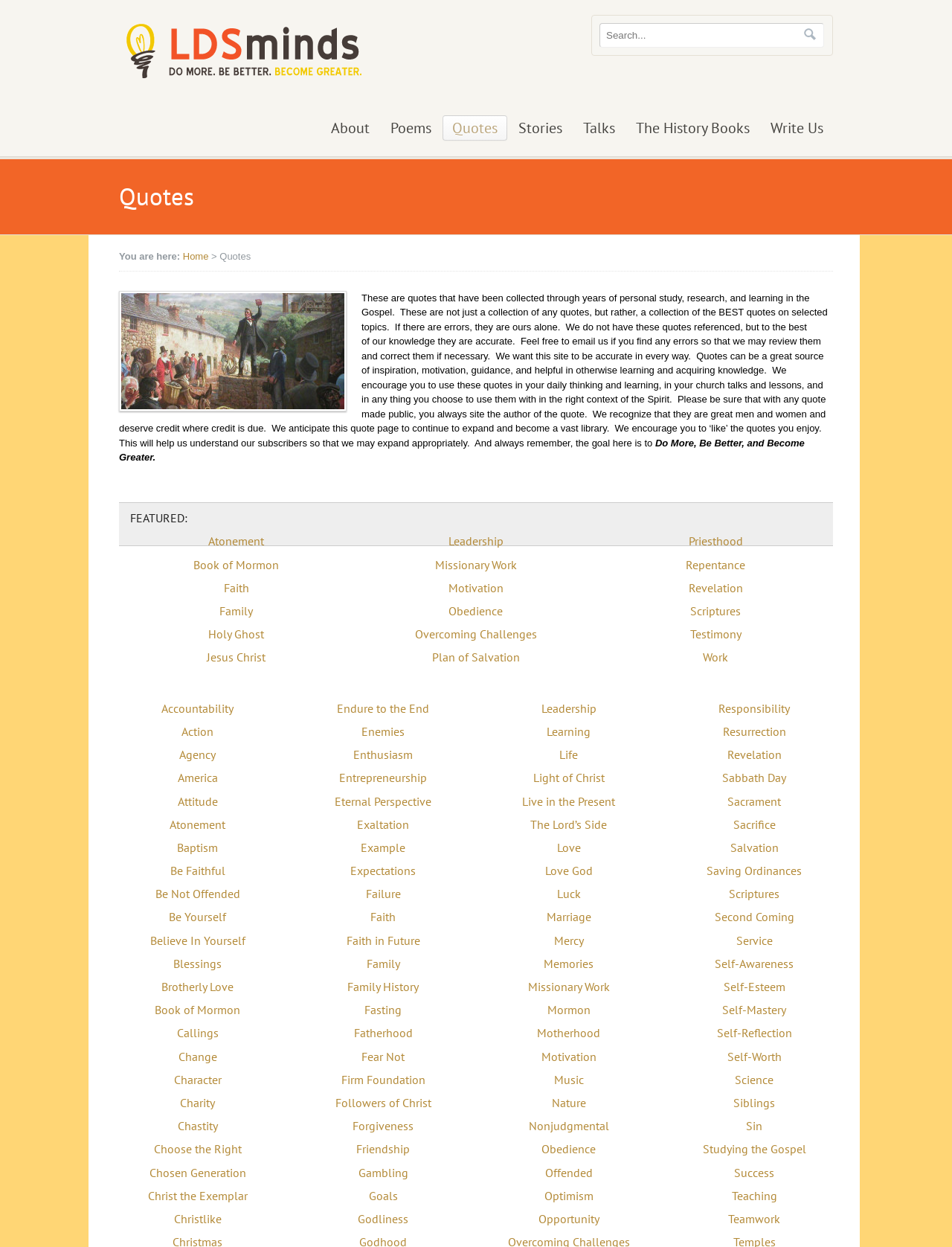Please give a short response to the question using one word or a phrase:
What is the main topic of the featured quotes?

Gospel-related